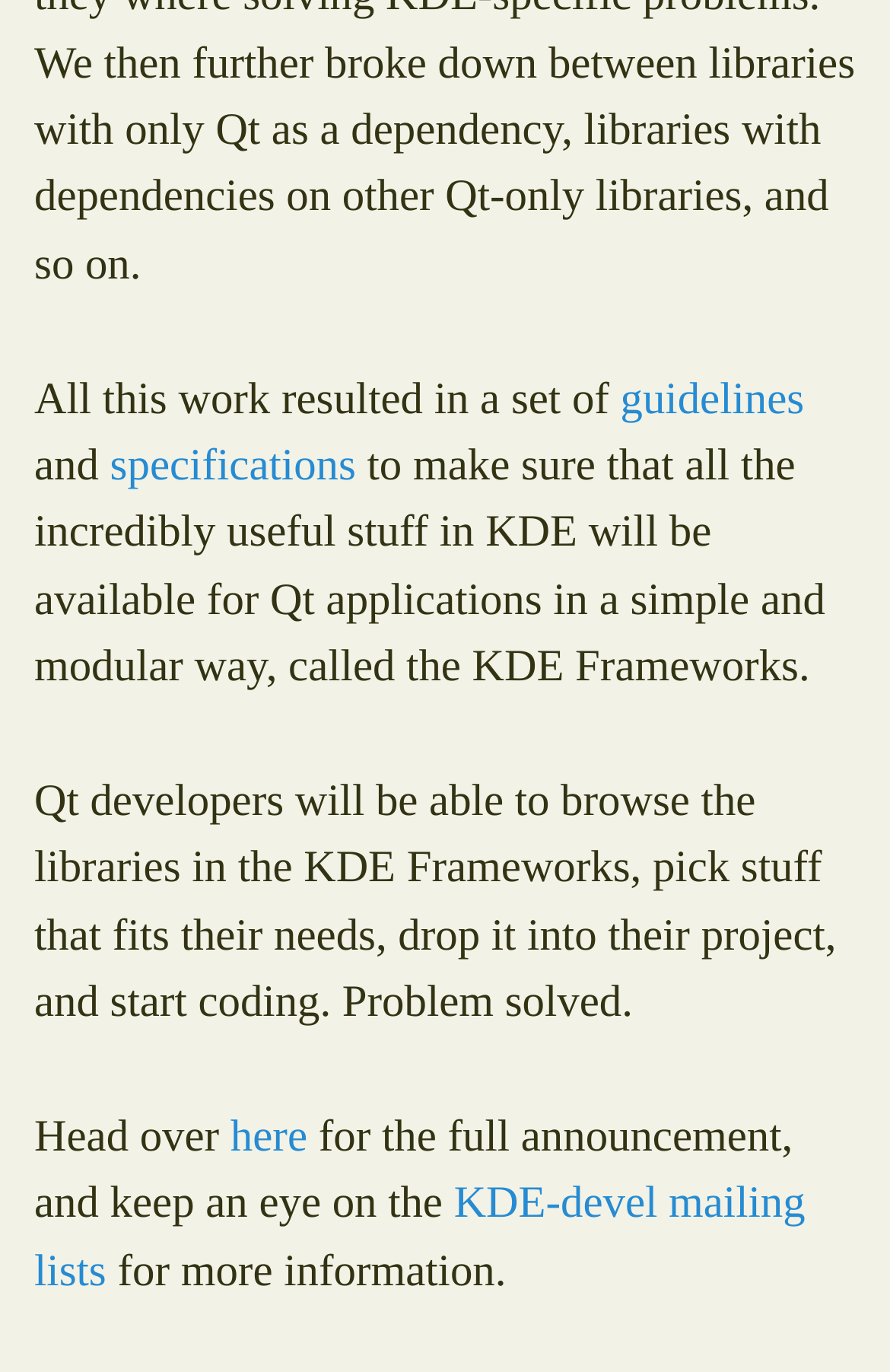What is the tone of the webpage? Examine the screenshot and reply using just one word or a brief phrase.

Informative and helpful